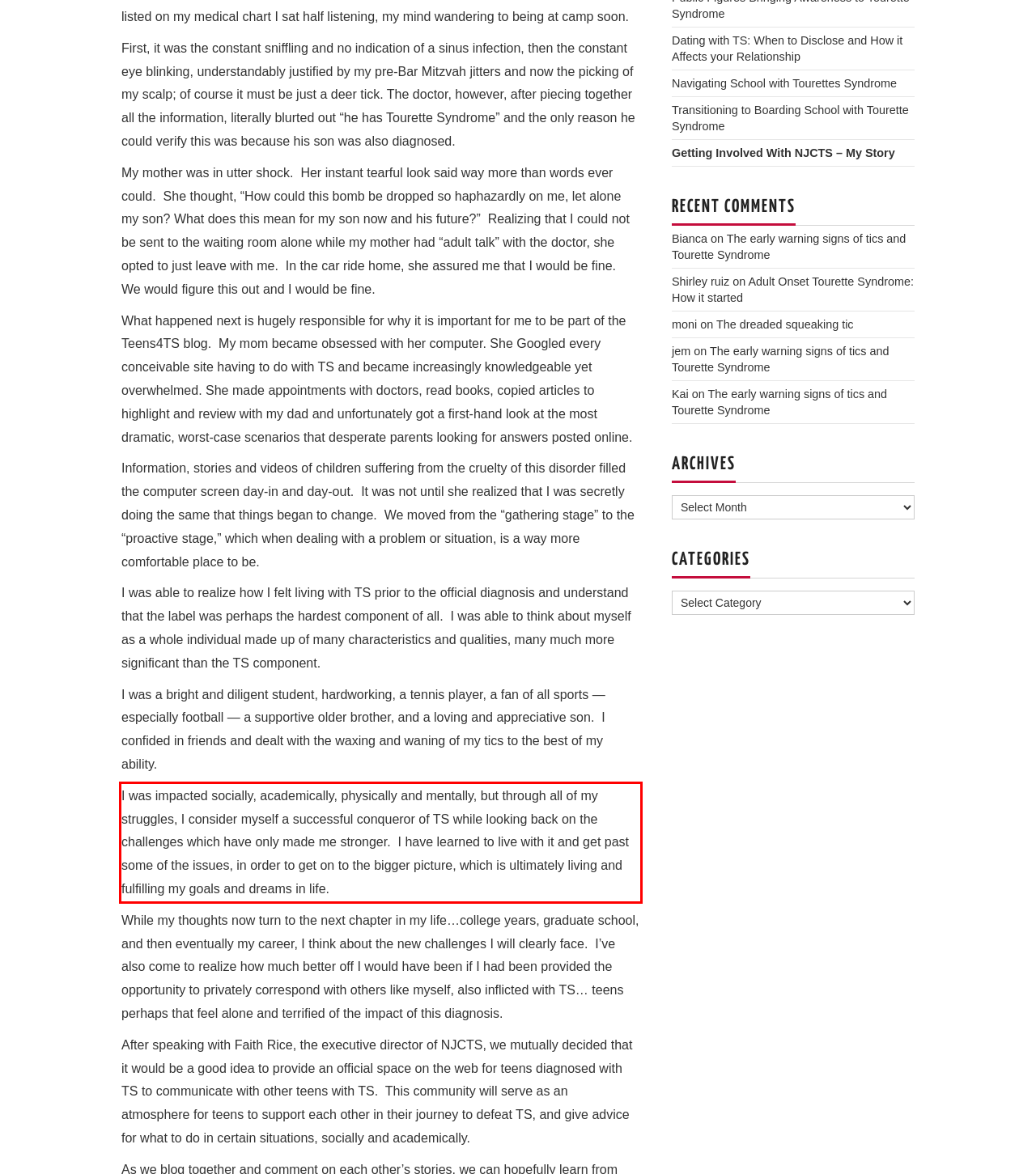The screenshot provided shows a webpage with a red bounding box. Apply OCR to the text within this red bounding box and provide the extracted content.

I was impacted socially, academically, physically and mentally, but through all of my struggles, I consider myself a successful conqueror of TS while looking back on the challenges which have only made me stronger. I have learned to live with it and get past some of the issues, in order to get on to the bigger picture, which is ultimately living and fulfilling my goals and dreams in life.